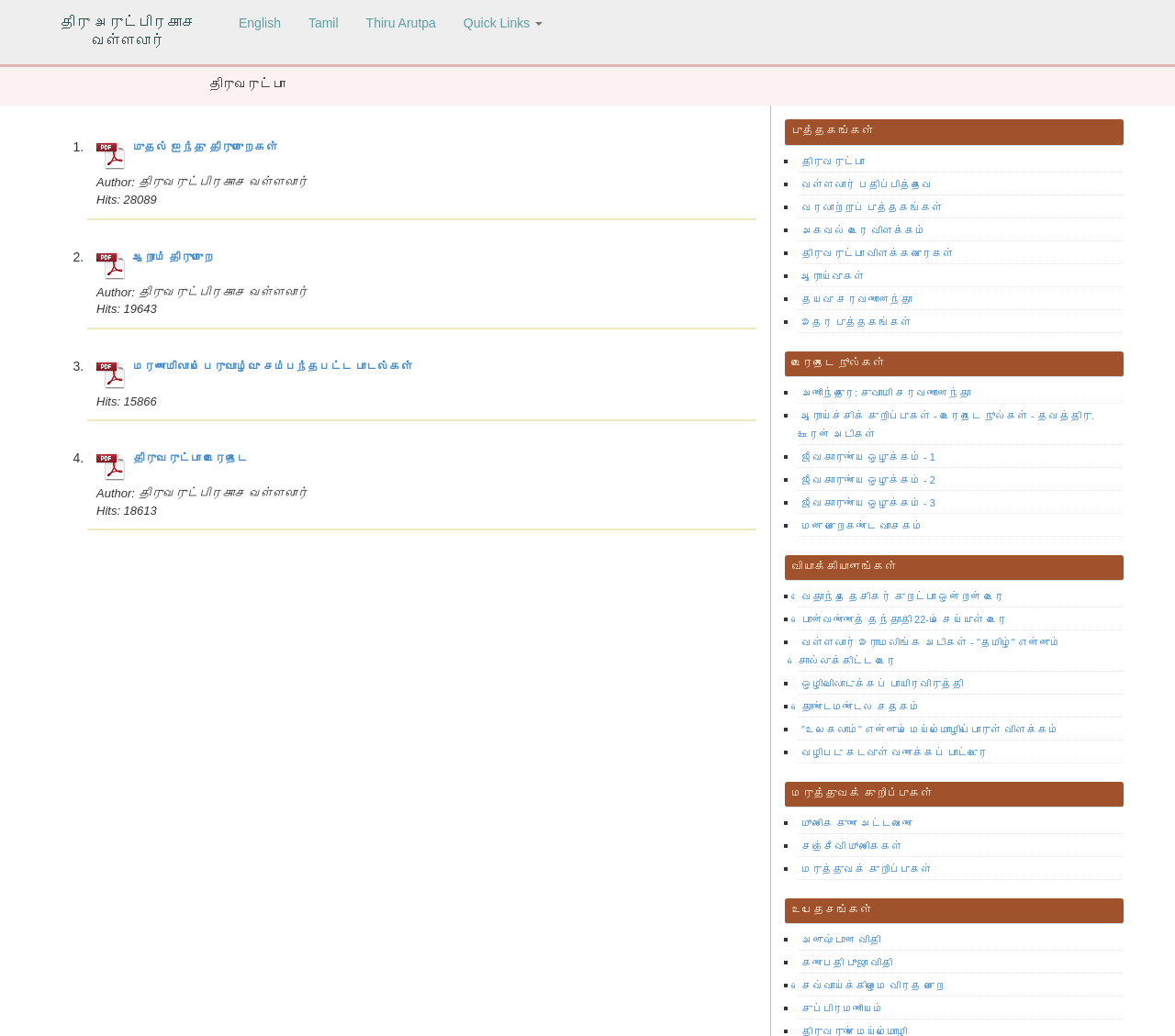Please identify the bounding box coordinates of the element I need to click to follow this instruction: "Explore the section of உரைநடை நூல்கள்".

[0.668, 0.339, 0.956, 0.364]